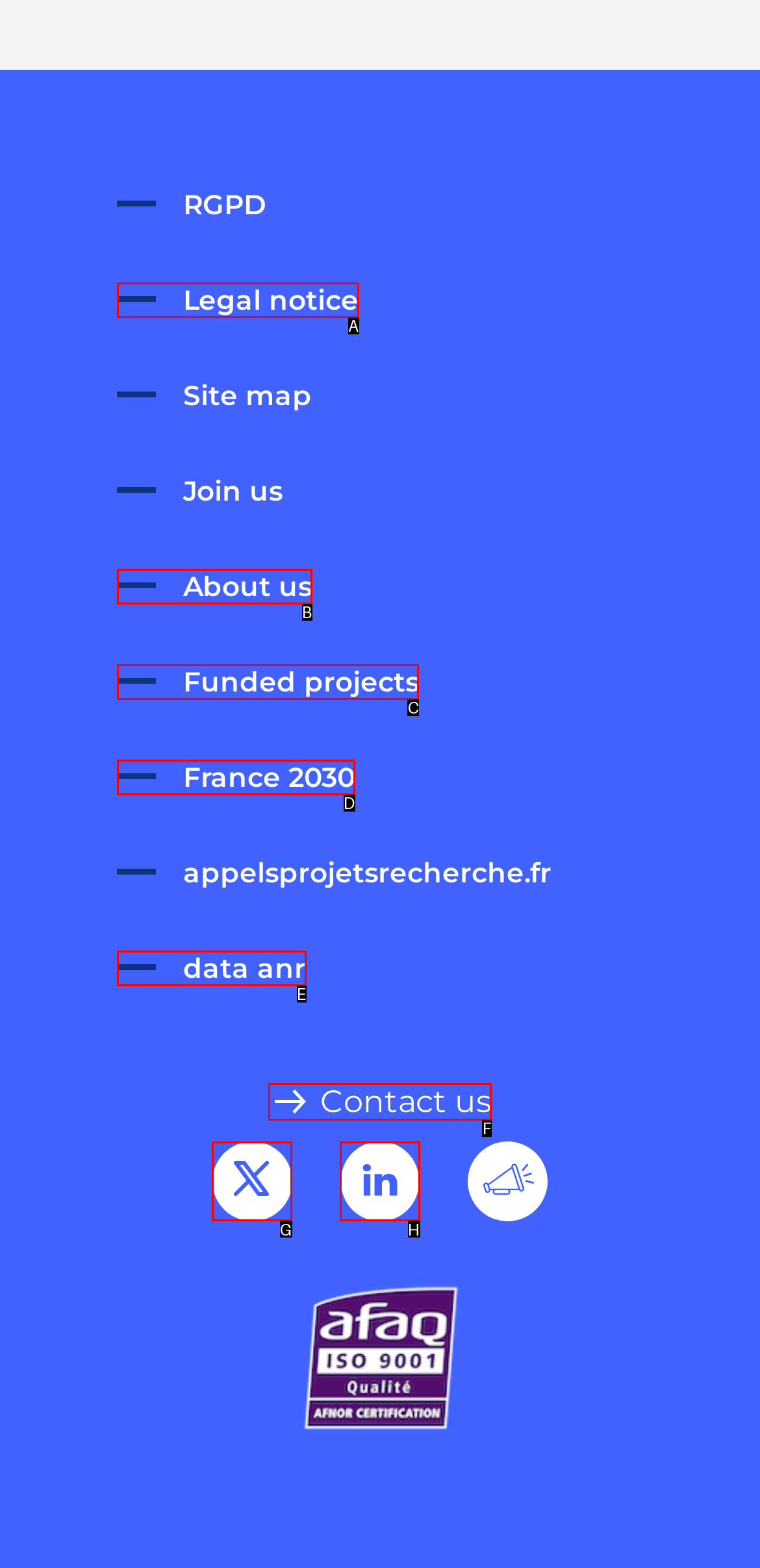Which letter corresponds to the correct option to complete the task: View funded projects?
Answer with the letter of the chosen UI element.

C